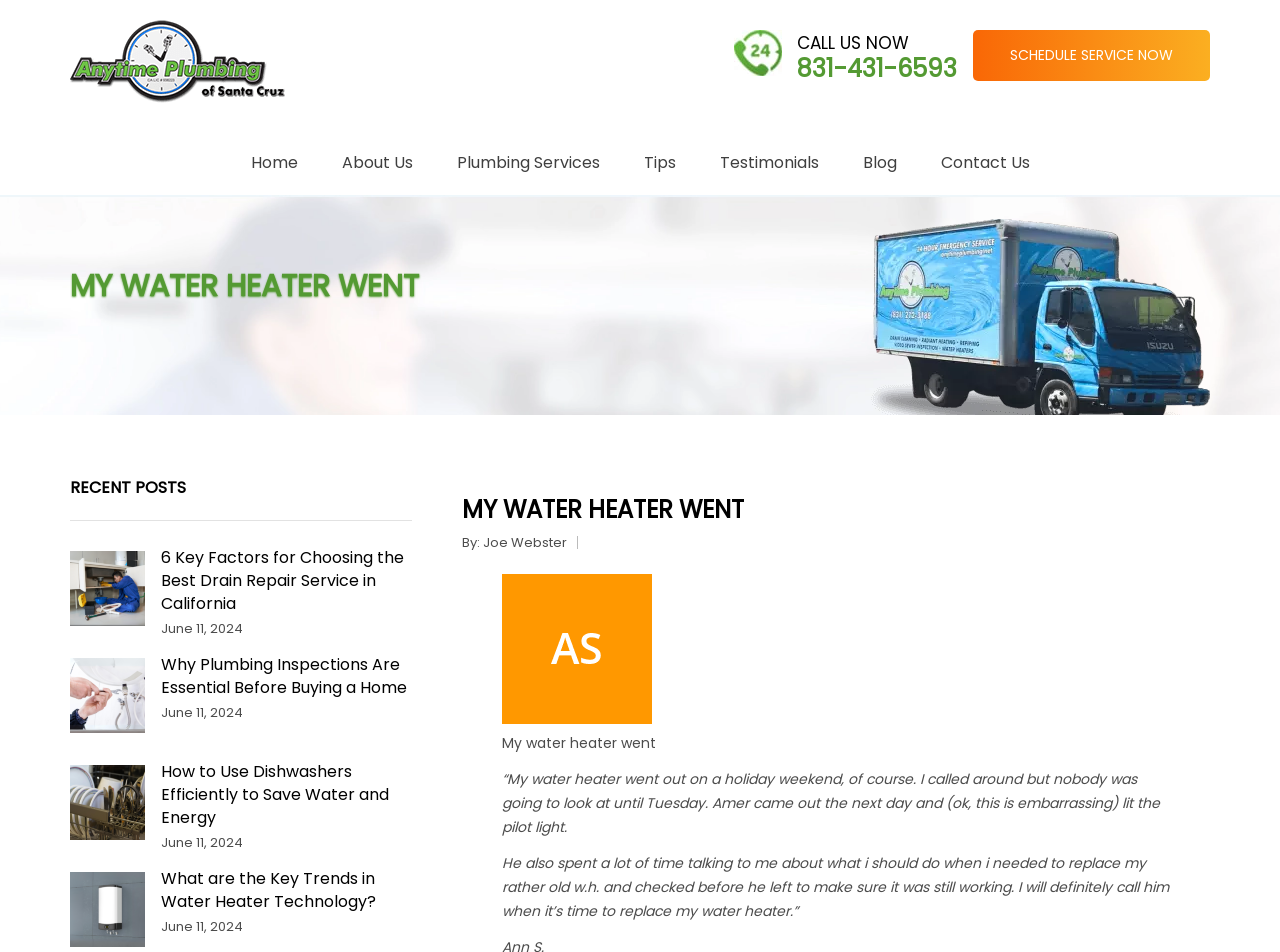Who wrote the testimonial about the water heater repair?
Please give a detailed answer to the question using the information shown in the image.

I found the author of the testimonial by looking at the link 'Joe Webster' which is located next to the text 'By:' and is part of the testimonial about the water heater repair.